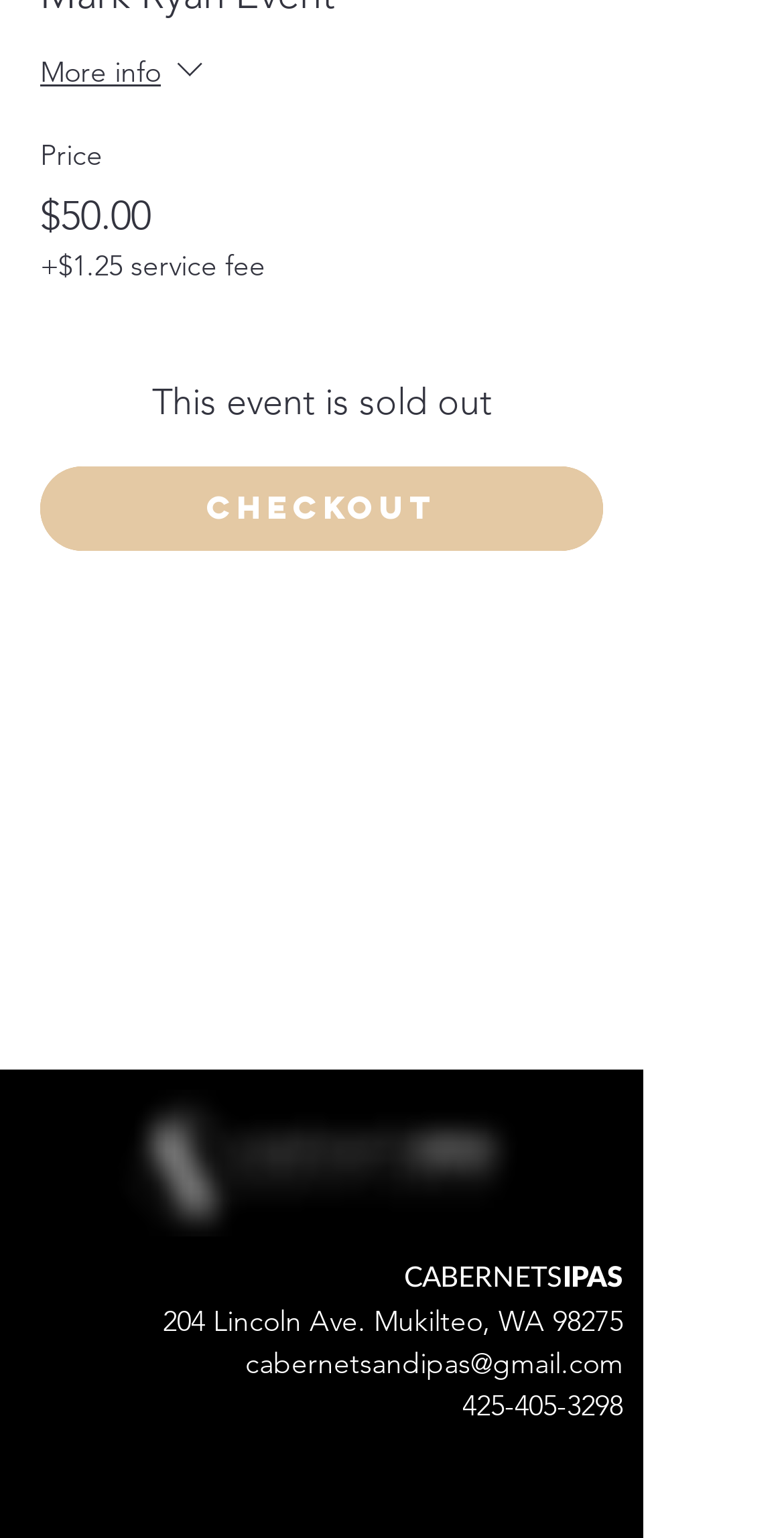Answer briefly with one word or phrase:
What is the price of the event?

$50.00